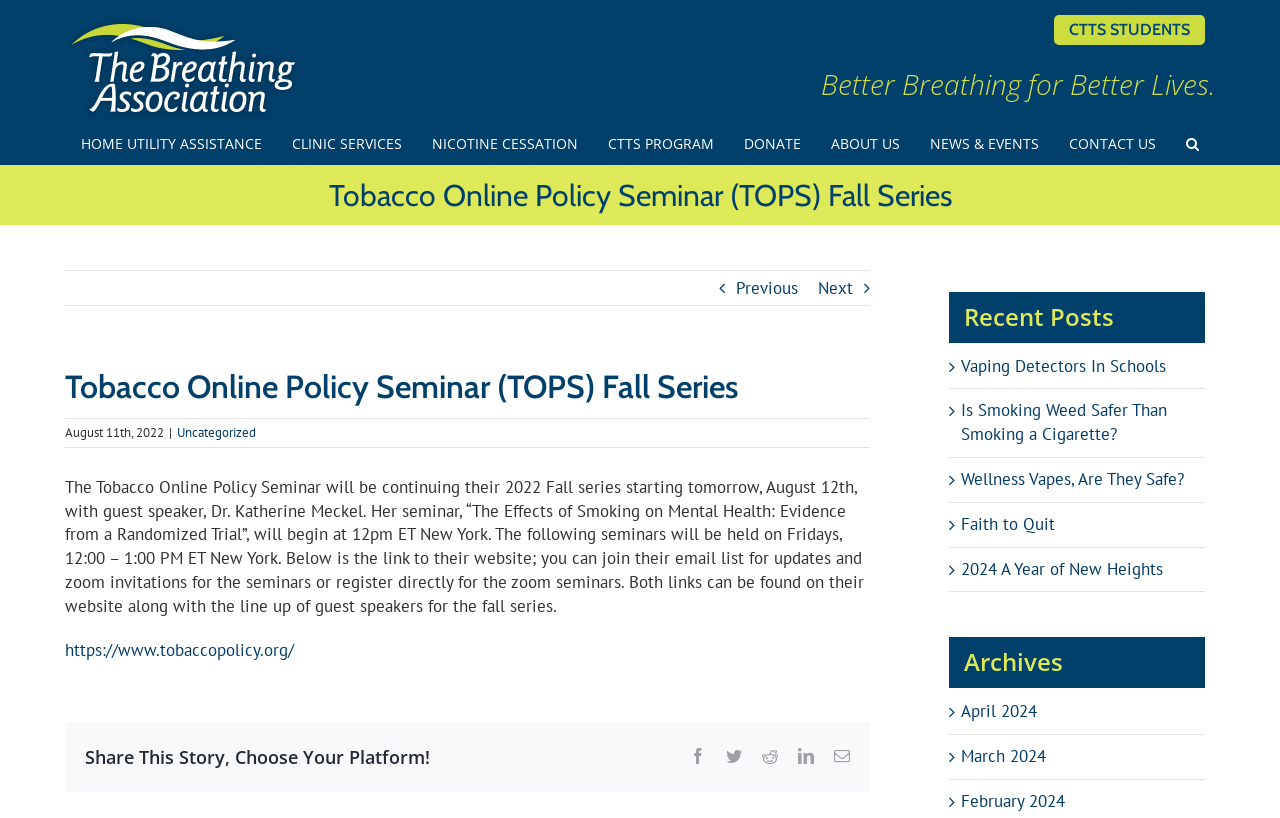Find the bounding box coordinates corresponding to the UI element with the description: "Vaping Detectors In Schools". The coordinates should be formatted as [left, top, right, bottom], with values as floats between 0 and 1.

[0.751, 0.434, 0.911, 0.46]